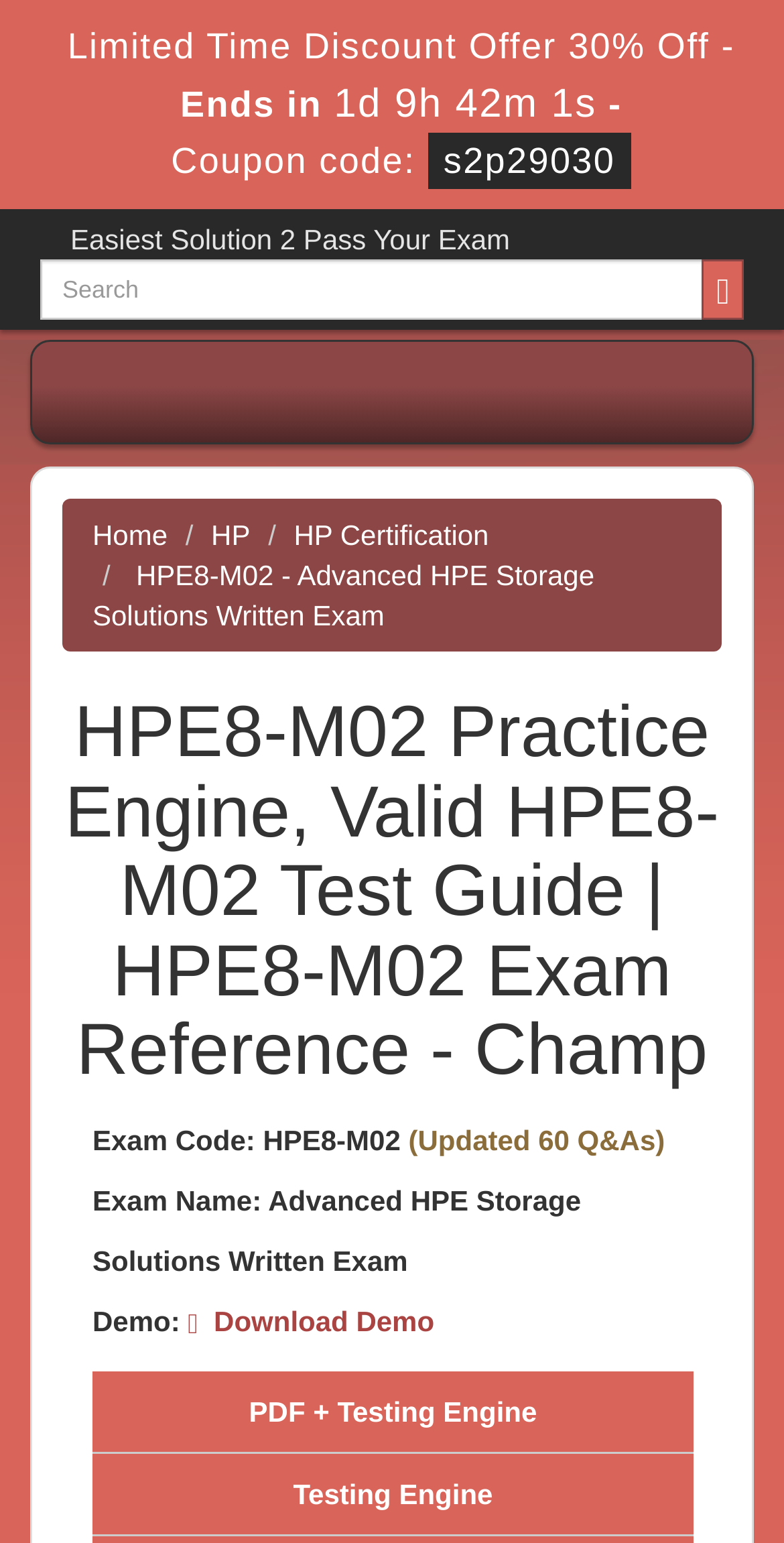Extract the text of the main heading from the webpage.

HPE8-M02 Practice Engine, Valid HPE8-M02 Test Guide | HPE8-M02 Exam Reference - Champ